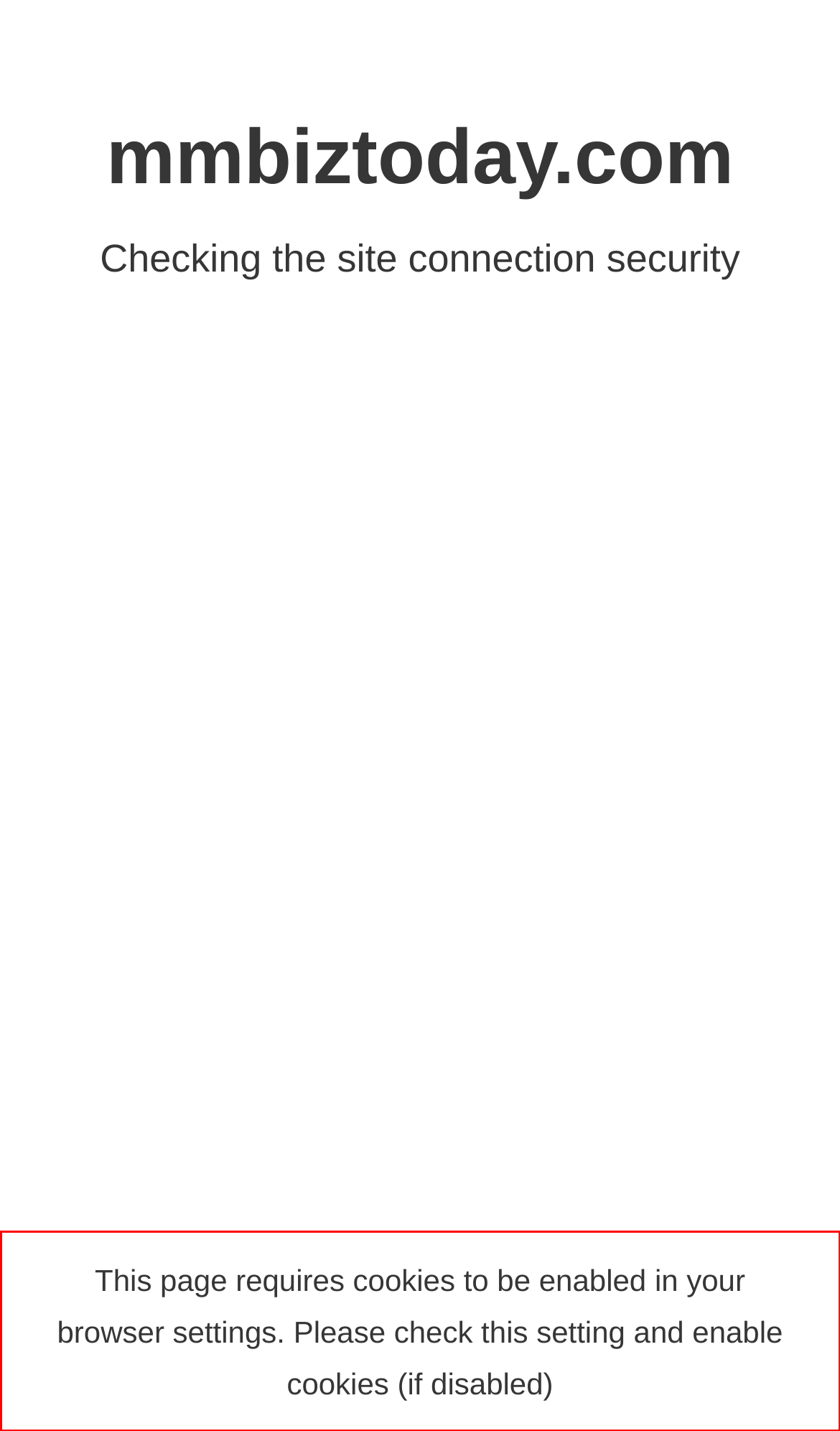You are presented with a screenshot containing a red rectangle. Extract the text found inside this red bounding box.

This page requires cookies to be enabled in your browser settings. Please check this setting and enable cookies (if disabled)